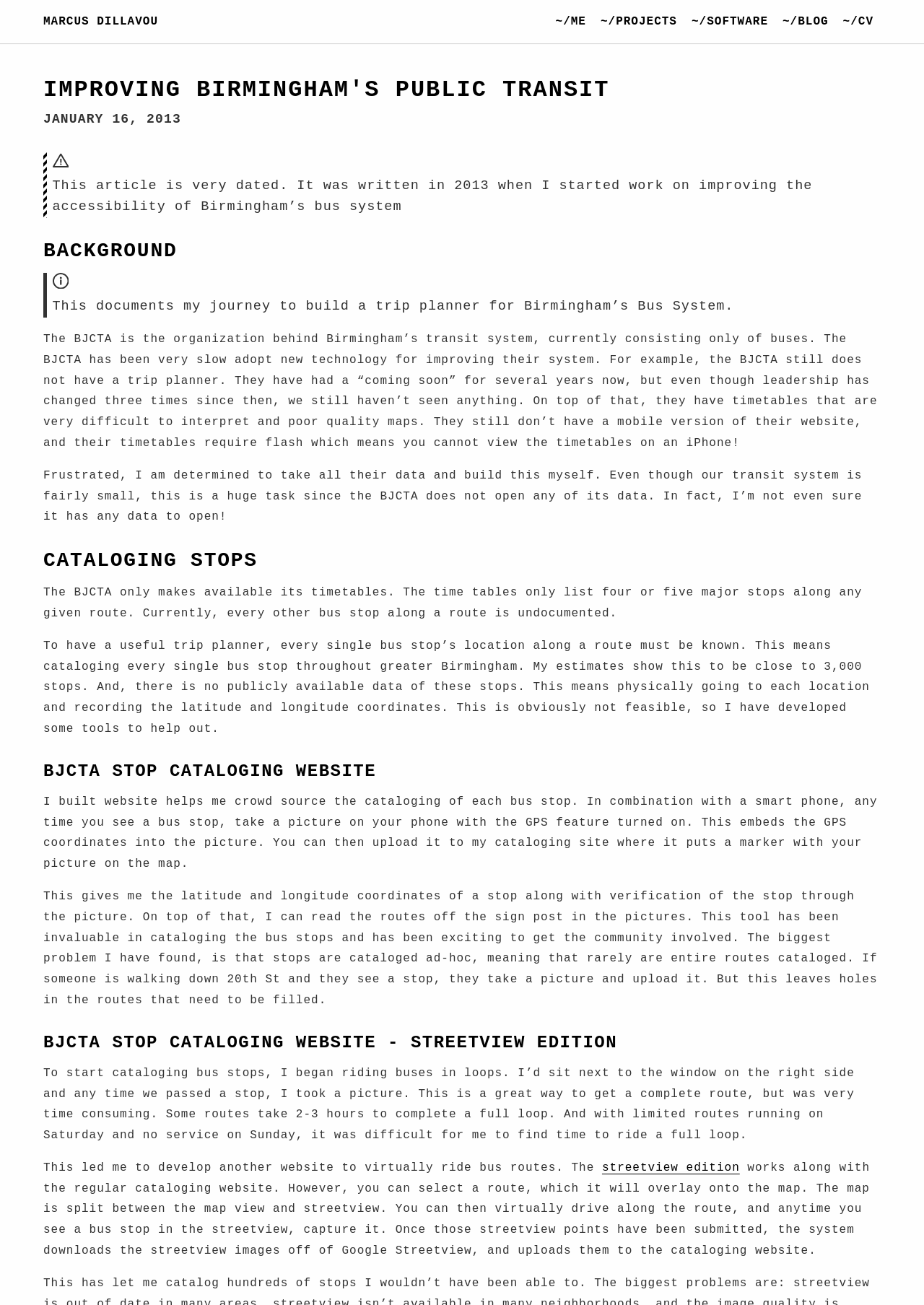What is the author's name?
Your answer should be a single word or phrase derived from the screenshot.

Marcus Dillavou